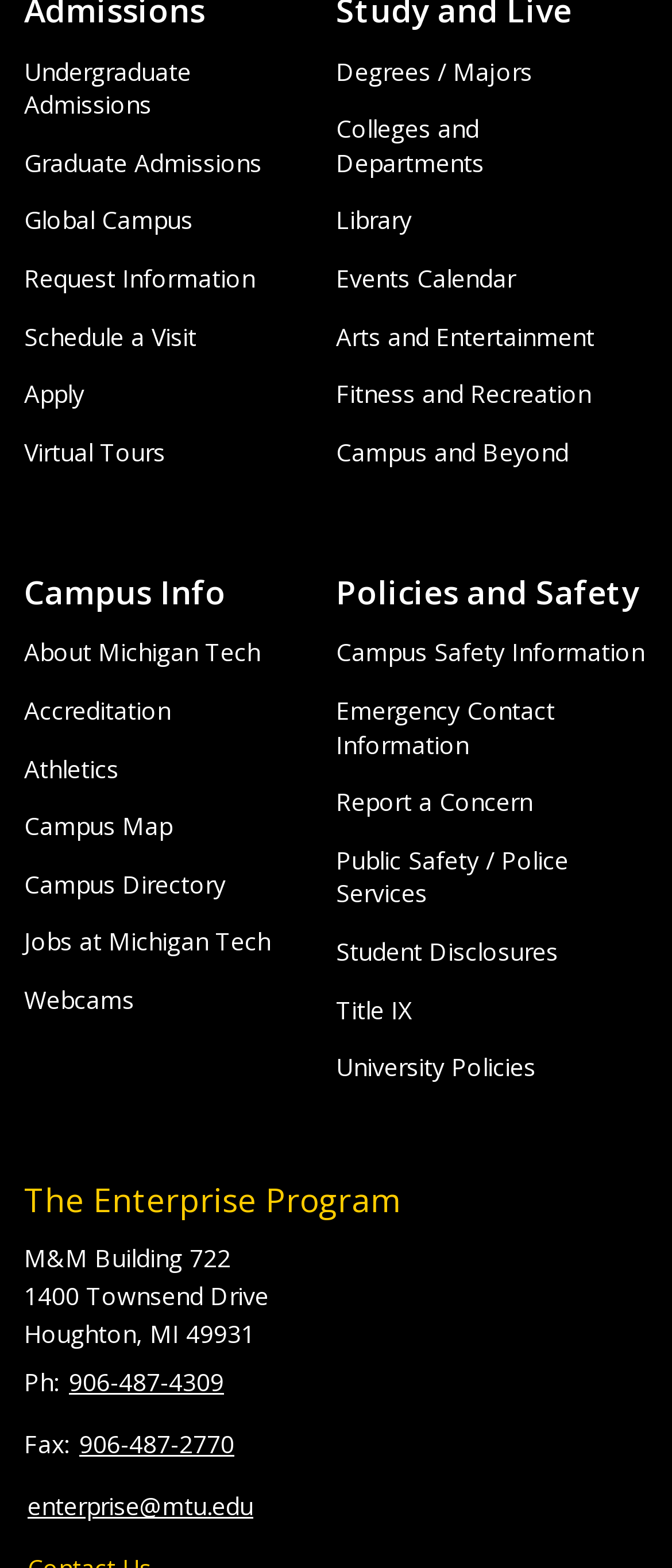Determine the bounding box coordinates of the region I should click to achieve the following instruction: "Explore Degrees / Majors". Ensure the bounding box coordinates are four float numbers between 0 and 1, i.e., [left, top, right, bottom].

[0.5, 0.035, 0.792, 0.056]